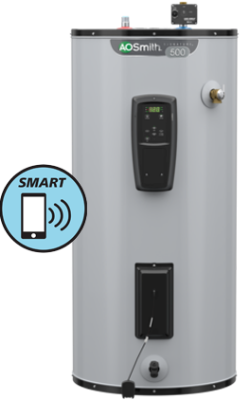What is the capacity of the water heater?
From the details in the image, answer the question comprehensively.

The caption specifically mentions that the image showcases the 'AO Smith 50 Gallon Energy Smart Electric Water Heater', indicating that the capacity of the water heater is 50 gallons.